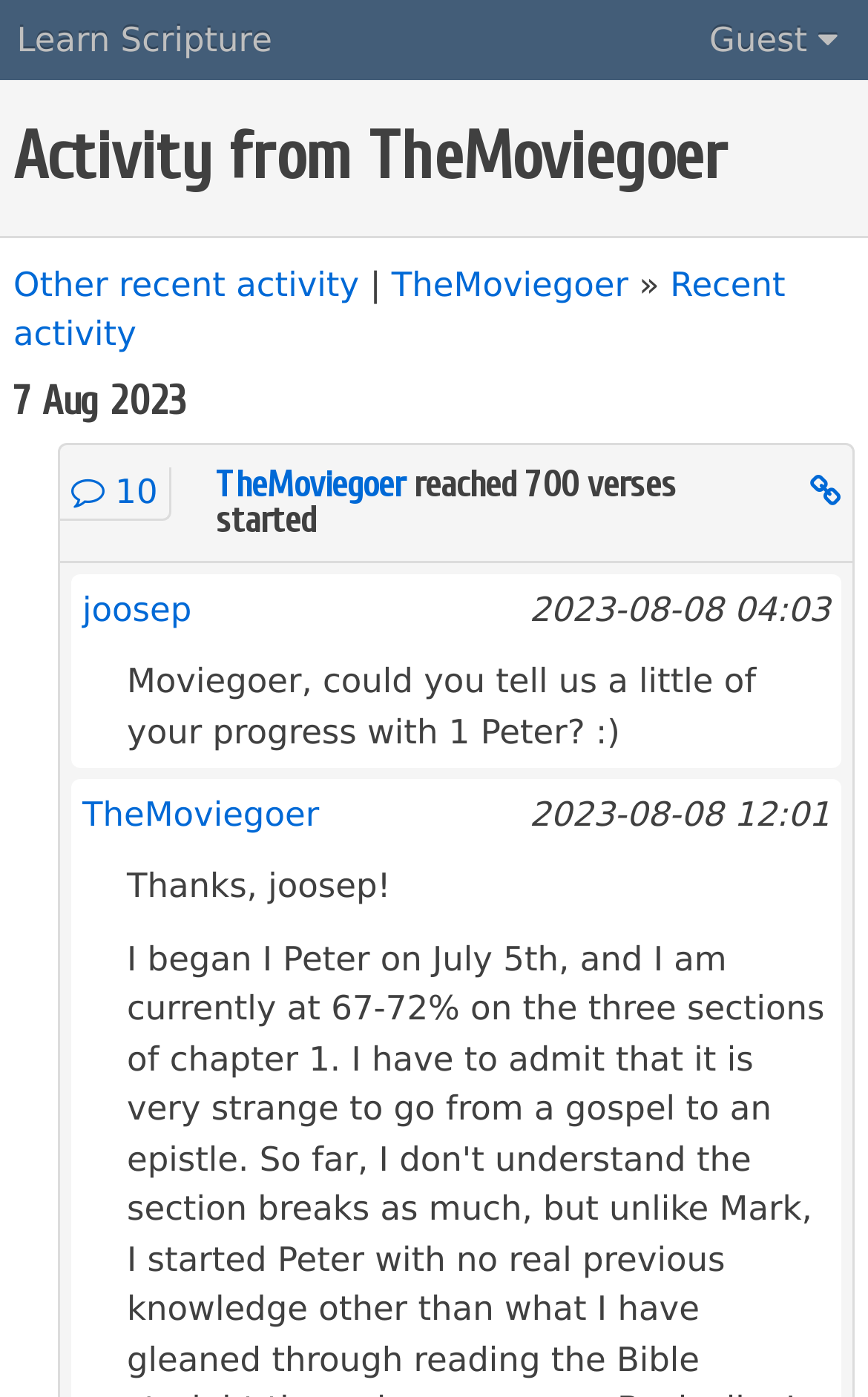Please answer the following question using a single word or phrase: 
What is the date of the recent activity?

7 Aug 2023